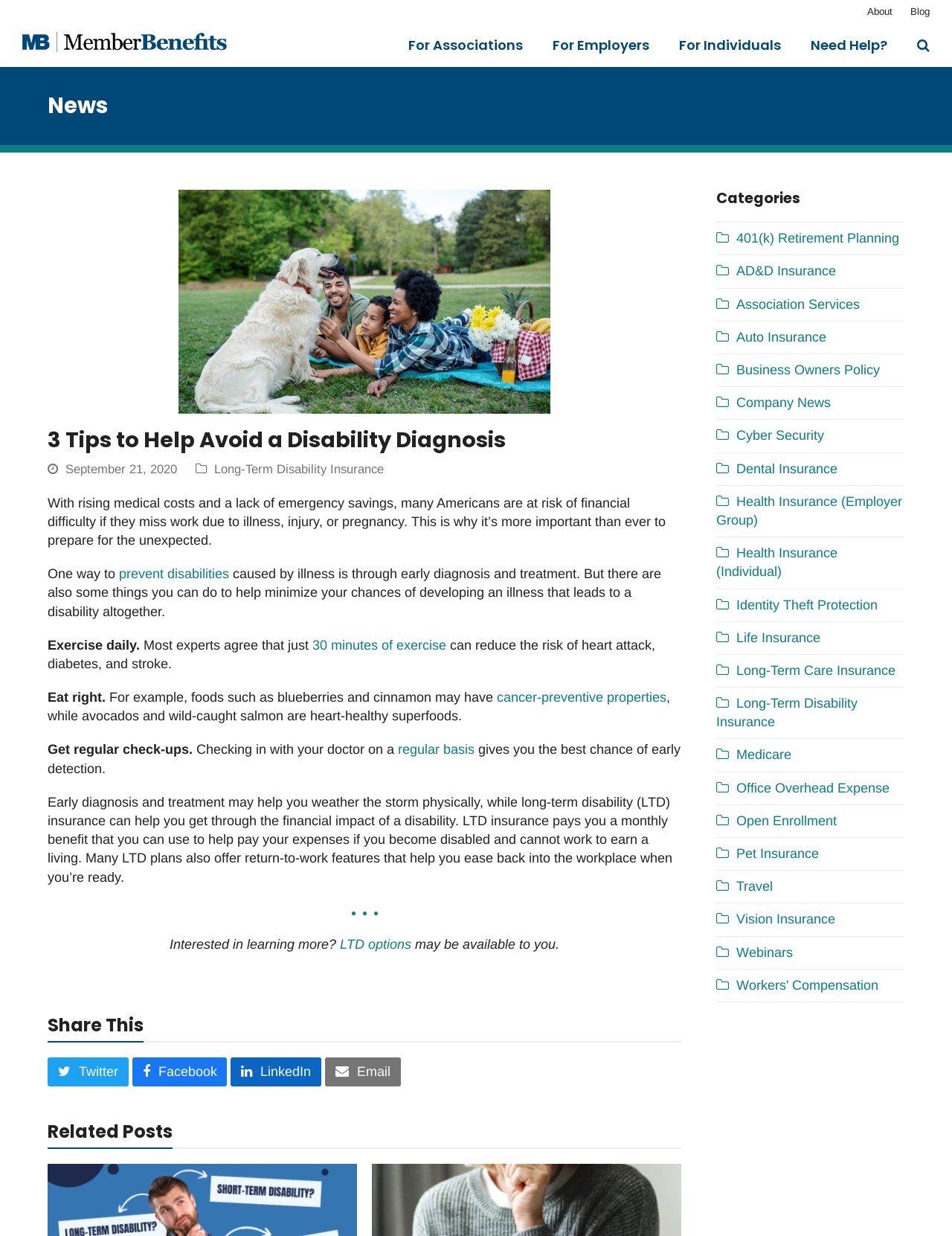Pinpoint the bounding box coordinates of the element to be clicked to execute the instruction: "Read more about 'Long-Term Disability Insurance'".

[0.225, 0.374, 0.403, 0.385]